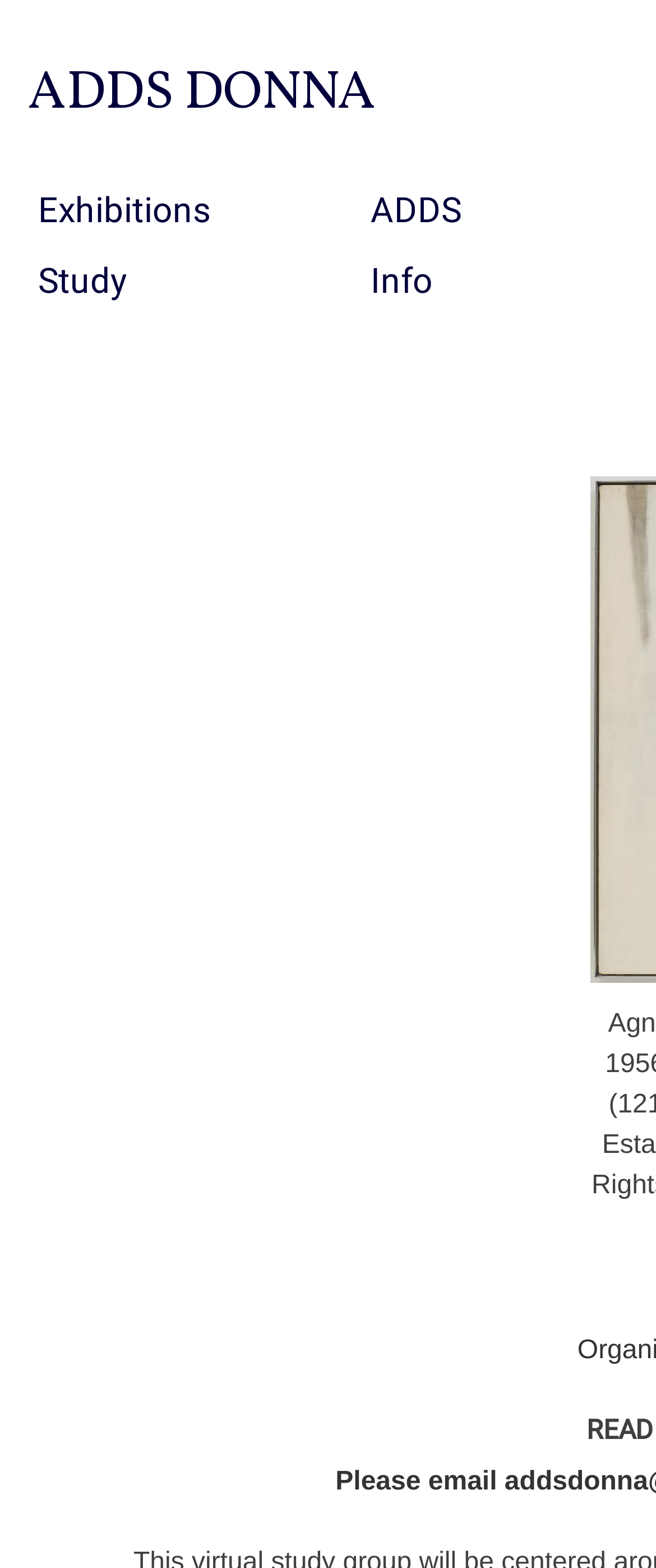Show the bounding box coordinates for the HTML element as described: "Study".

[0.058, 0.163, 0.194, 0.196]